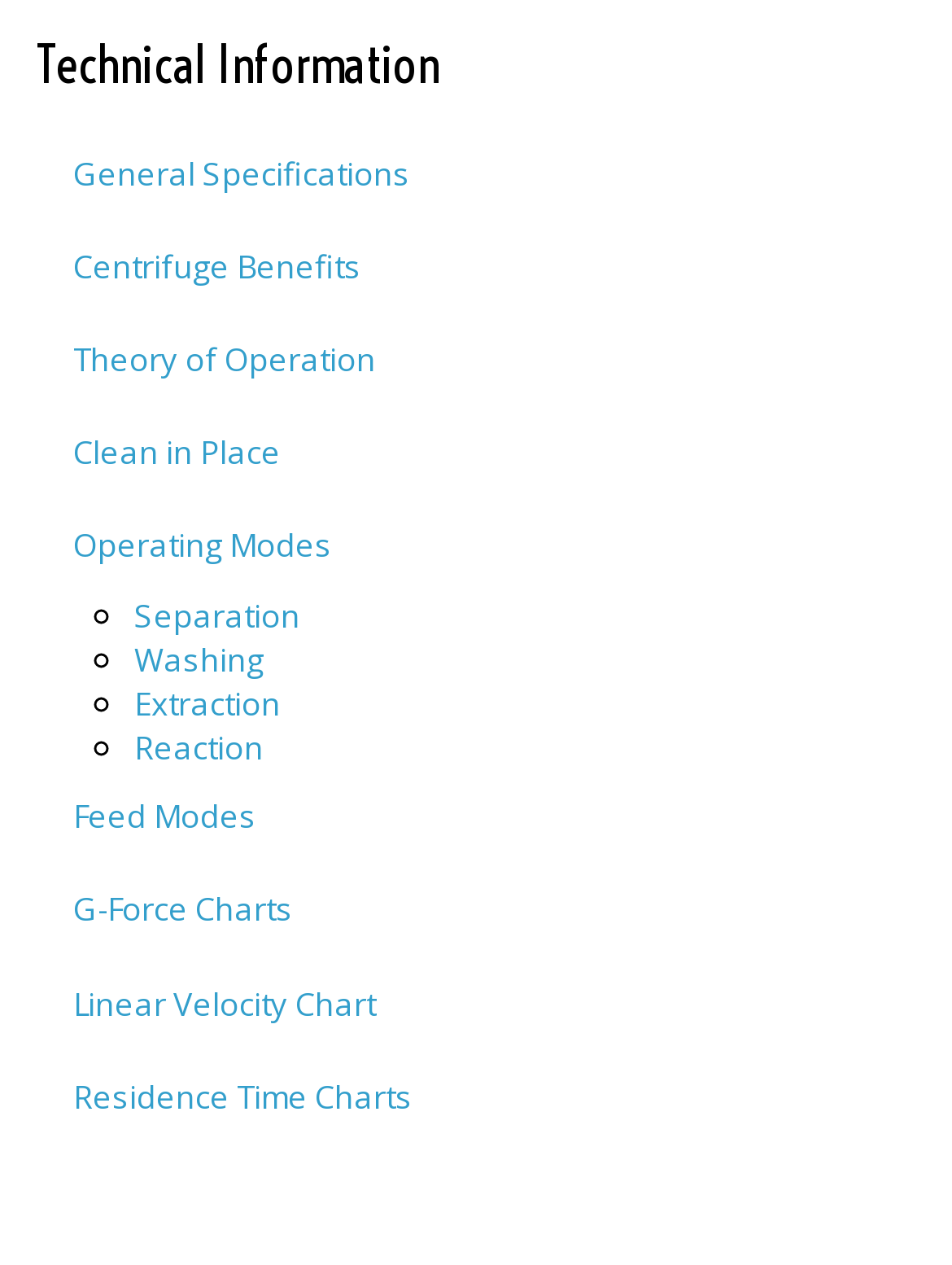What is the purpose of the 'Clean in Place' link?
Give a detailed and exhaustive answer to the question.

The 'Clean in Place' link is likely to provide information about the process of cleaning the centrifuge, which is an important aspect of its operation and maintenance.